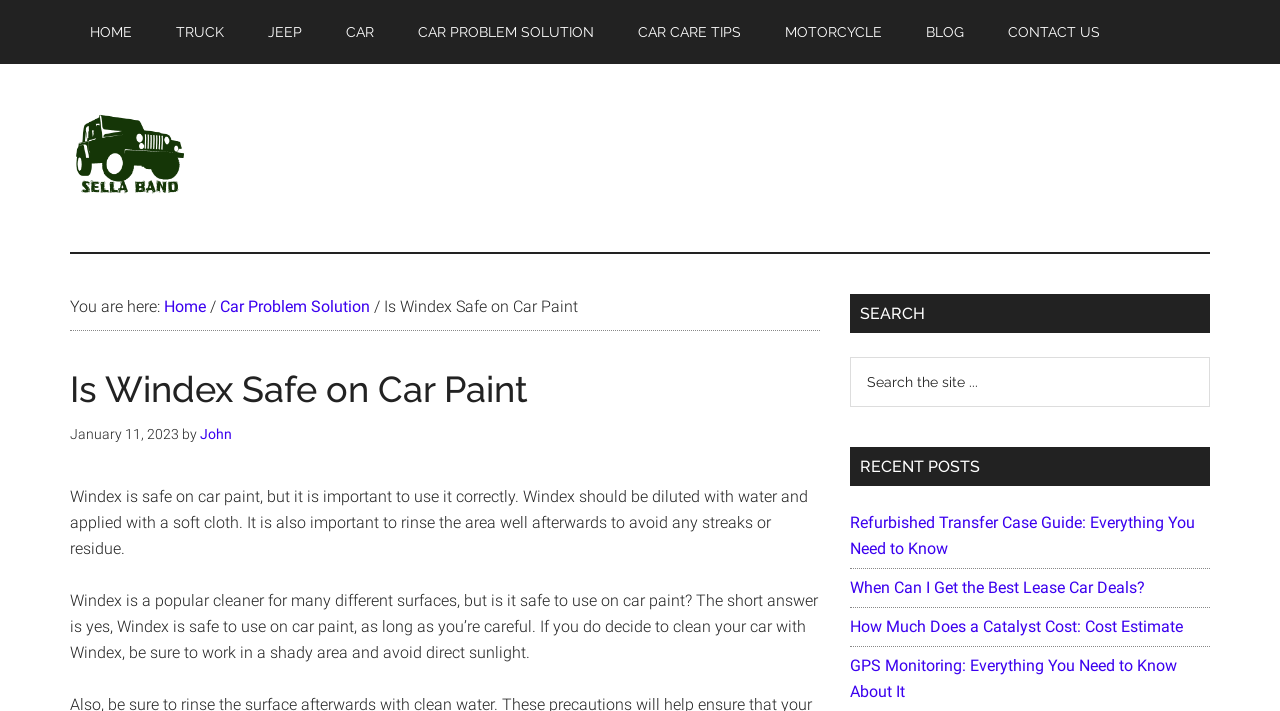What is the date of the article?
Kindly give a detailed and elaborate answer to the question.

The date of the article is mentioned at the top of the webpage, below the title, as 'January 11, 2023'.